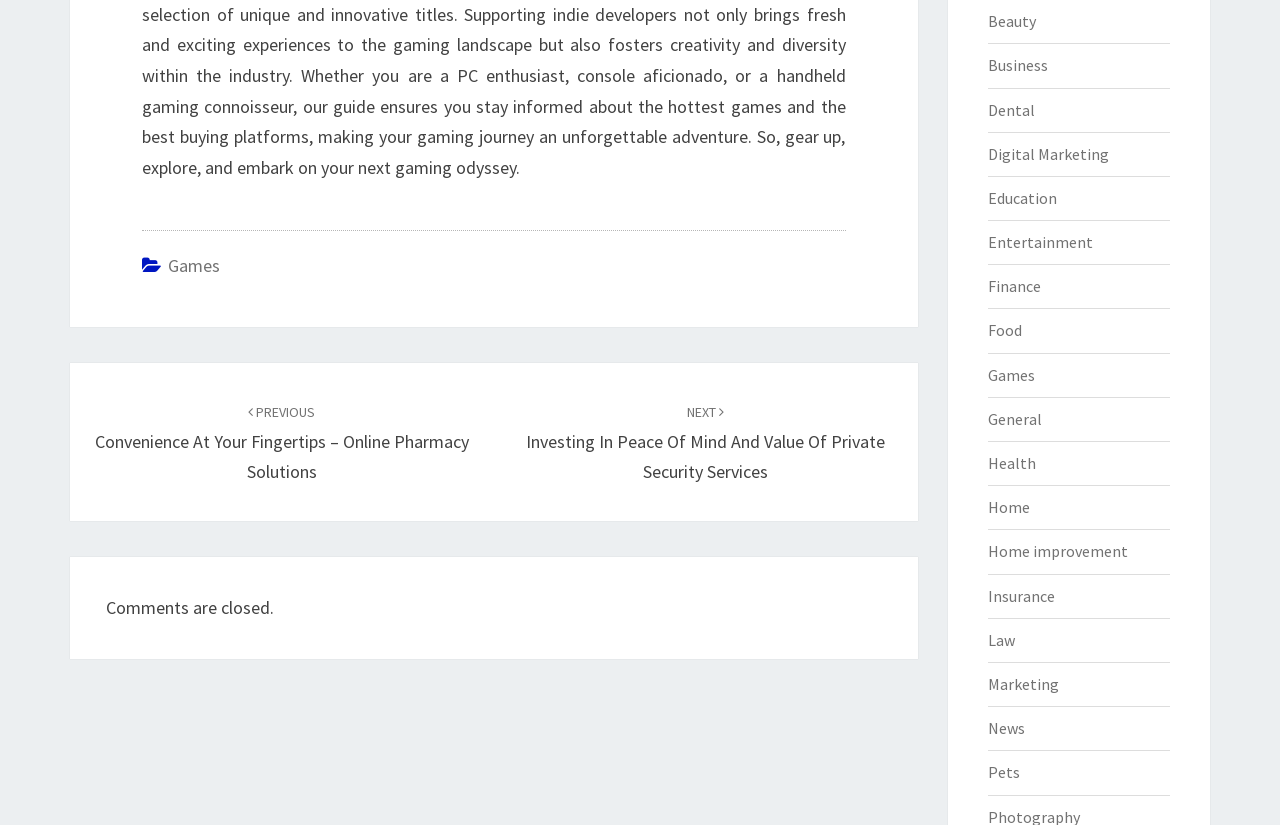What is the purpose of the separator element?
Look at the image and respond with a one-word or short-phrase answer.

To separate elements